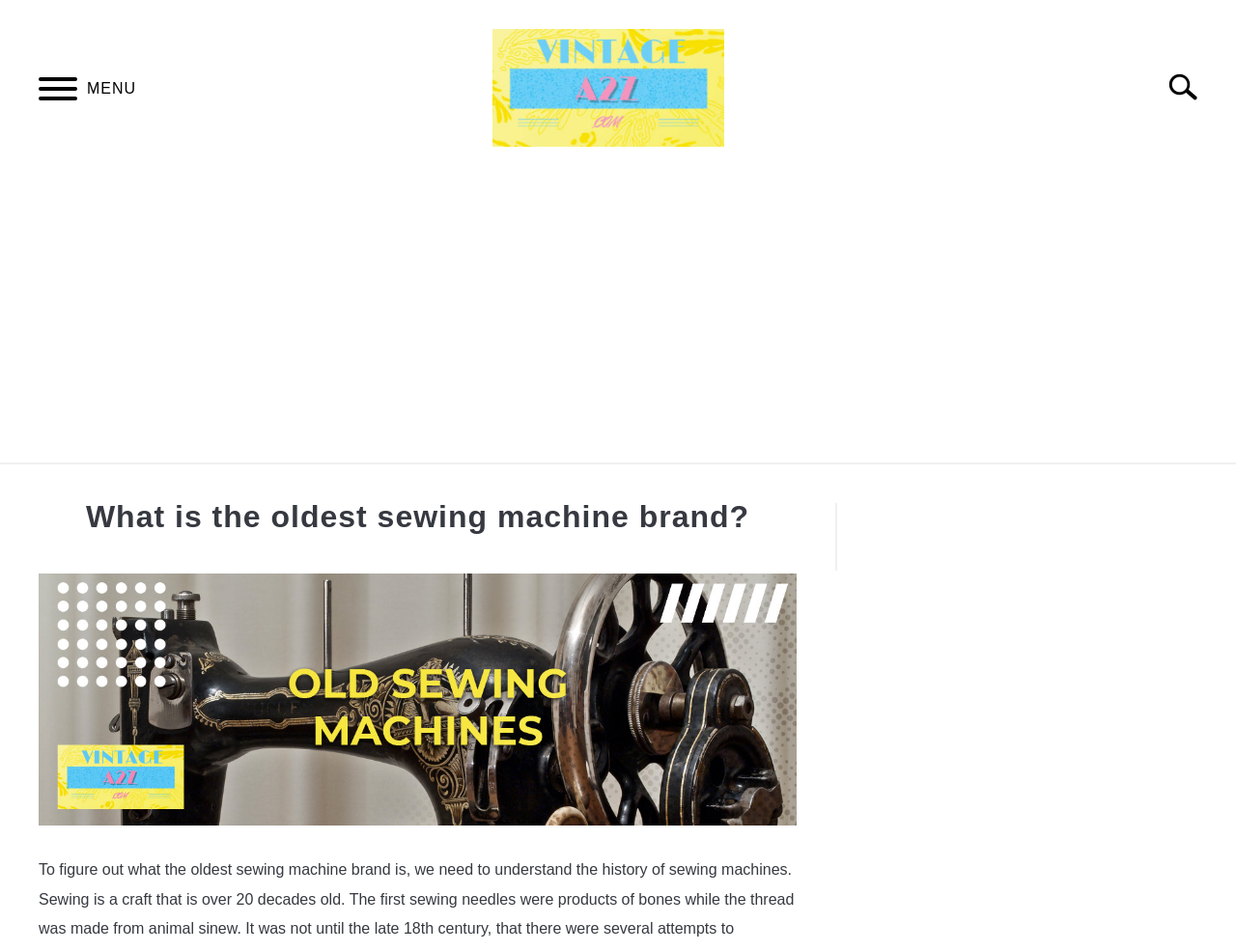What is on the right side of the page?
Use the image to give a comprehensive and detailed response to the question.

On the right side of the page, there is a search bar, which can be determined by looking at the link element with the text 'Search for:'.